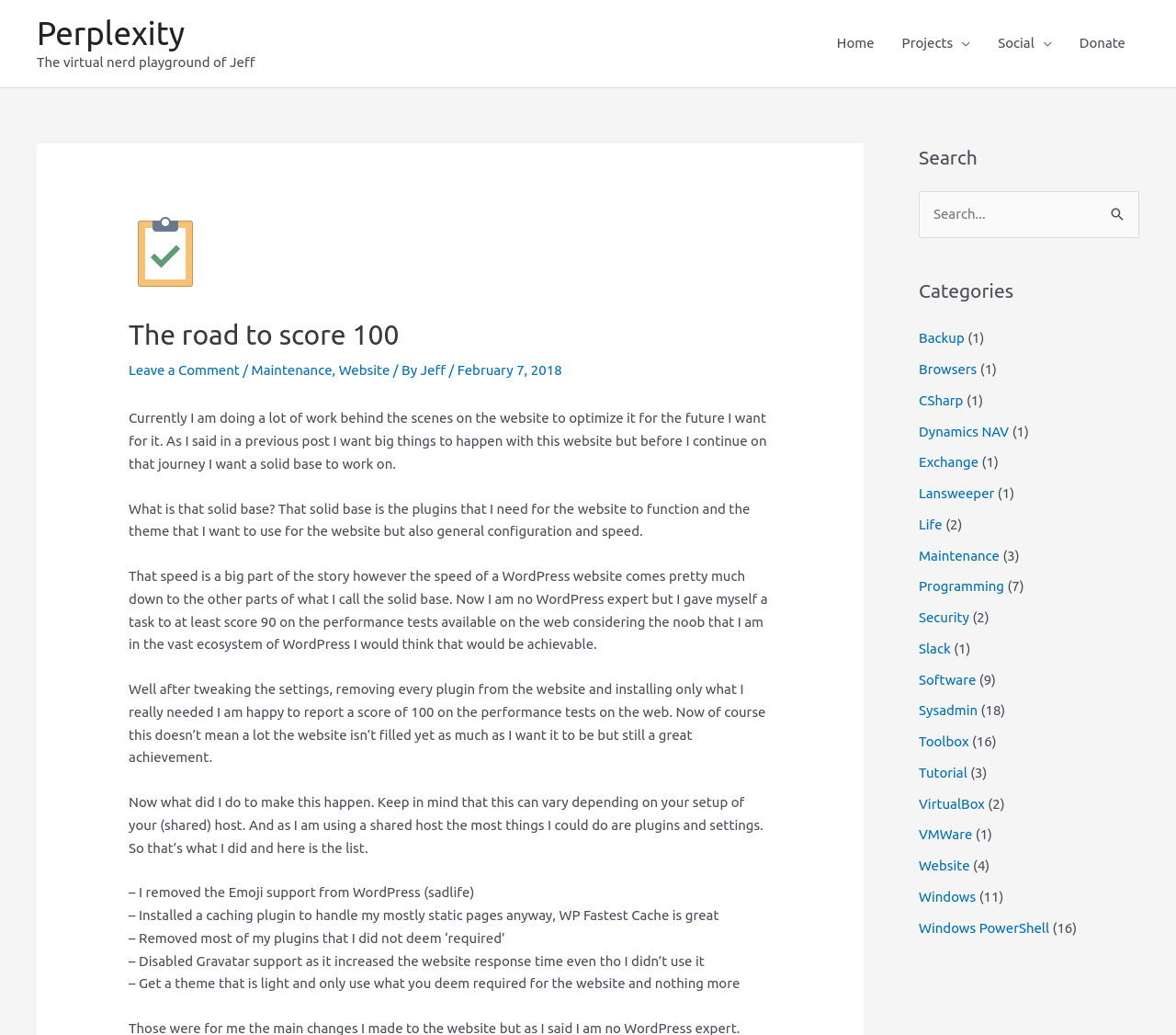Identify the bounding box coordinates necessary to click and complete the given instruction: "Click the 'Donate' link".

[0.906, 0.015, 0.969, 0.069]